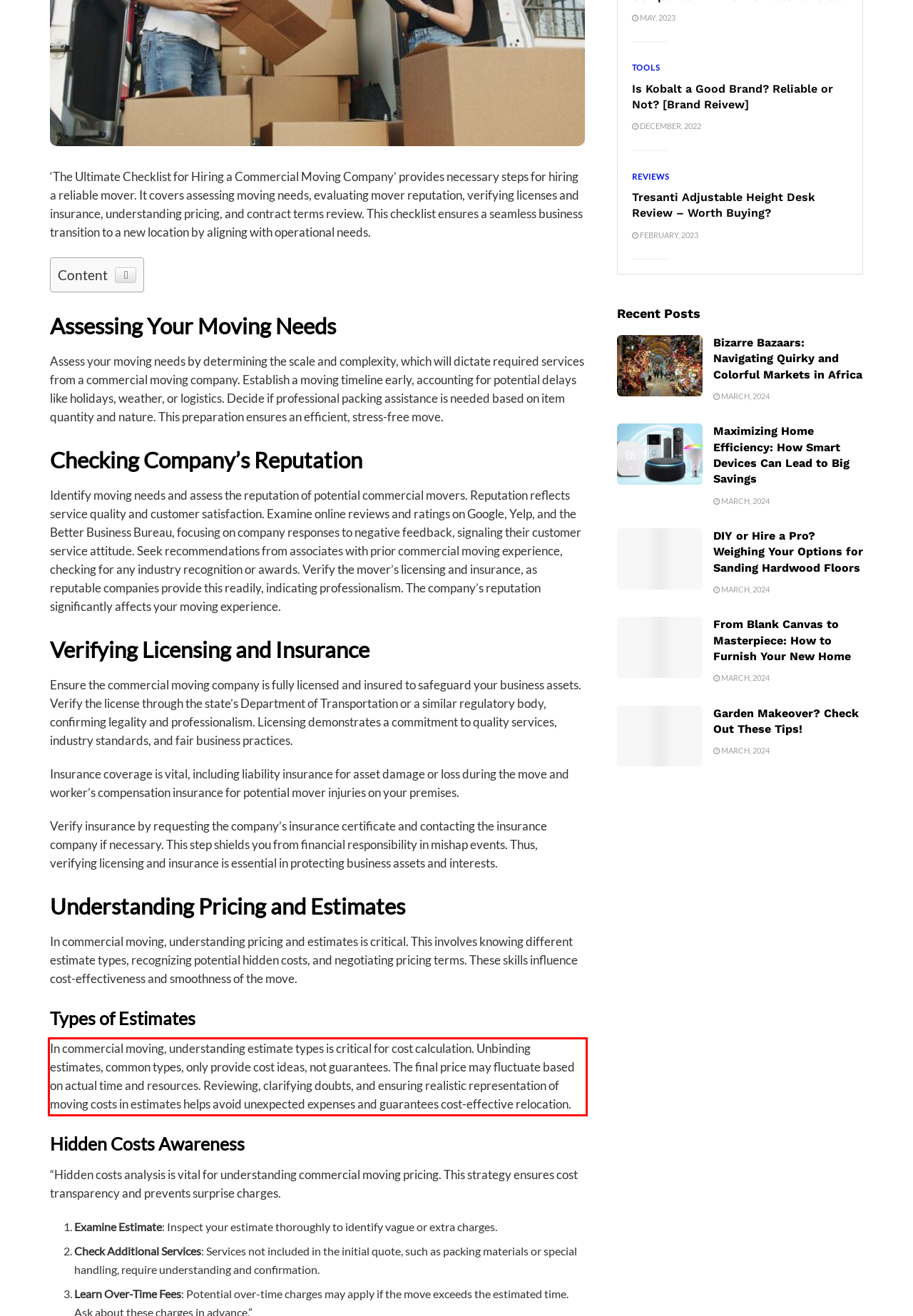You are given a screenshot with a red rectangle. Identify and extract the text within this red bounding box using OCR.

In commercial moving, understanding estimate types is critical for cost calculation. Unbinding estimates, common types, only provide cost ideas, not guarantees. The final price may fluctuate based on actual time and resources. Reviewing, clarifying doubts, and ensuring realistic representation of moving costs in estimates helps avoid unexpected expenses and guarantees cost-effective relocation.